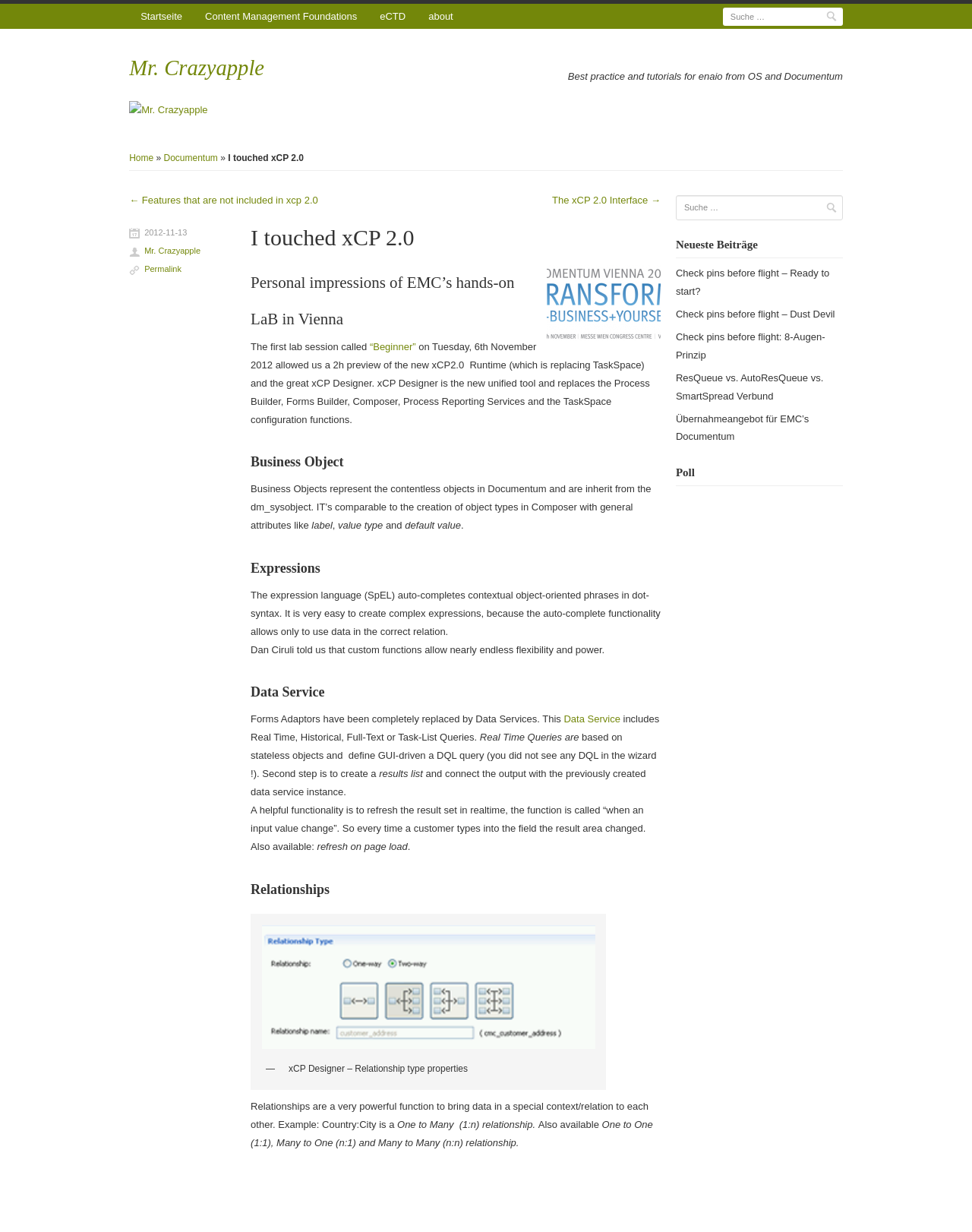Determine the coordinates of the bounding box for the clickable area needed to execute this instruction: "Search for something".

[0.726, 0.006, 0.867, 0.021]